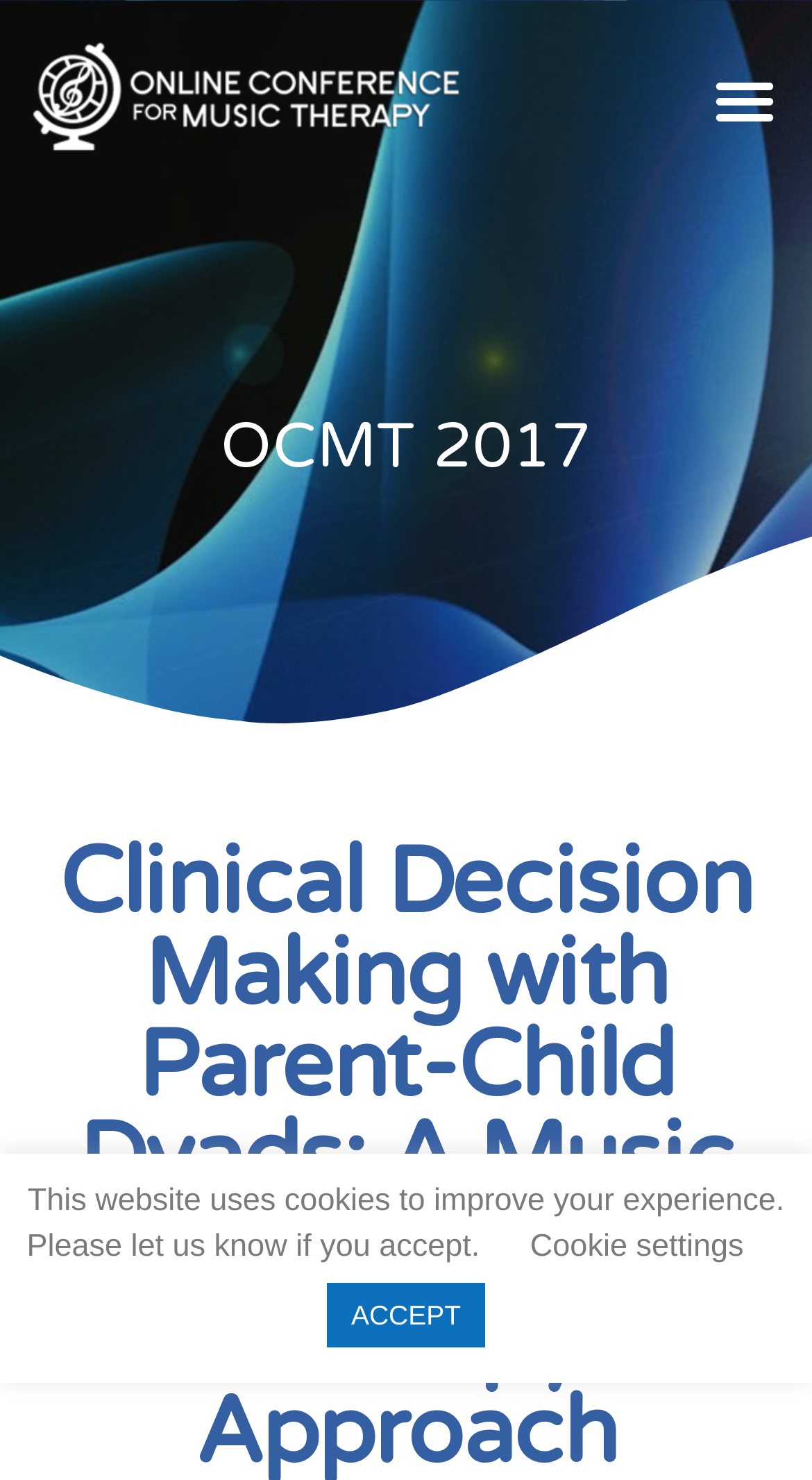What is the text on the top center of the page?
Refer to the image and provide a concise answer in one word or phrase.

OCMT 2017